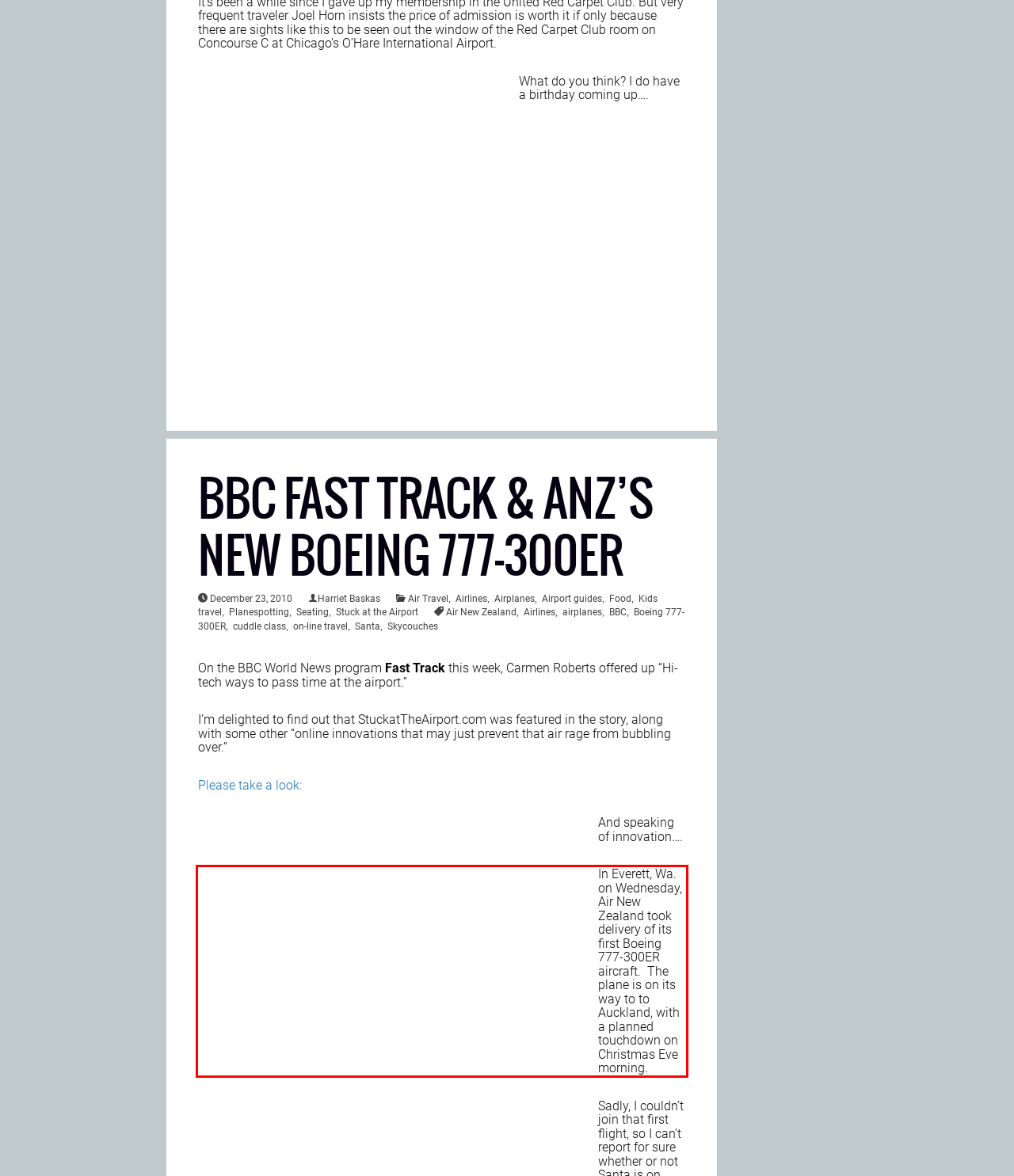In the given screenshot, locate the red bounding box and extract the text content from within it.

In Everett, Wa. on Wednesday, Air New Zealand took delivery of its first Boeing 777-300ER aircraft. The plane is on its way to to Auckland, with a planned touchdown on Christmas Eve morning.